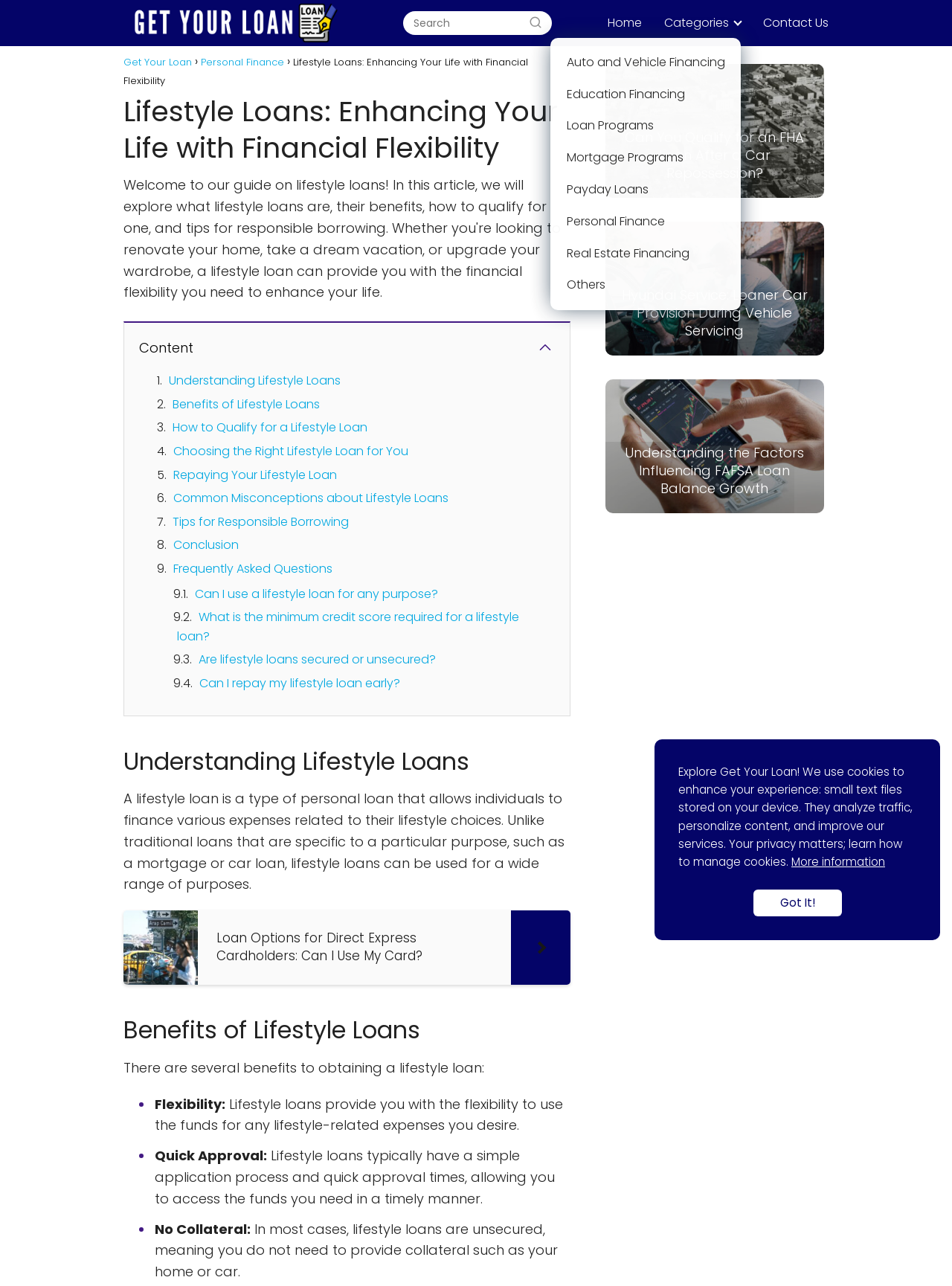What is the position of the 'Get Your Loan' button?
Using the visual information from the image, give a one-word or short-phrase answer.

Top left